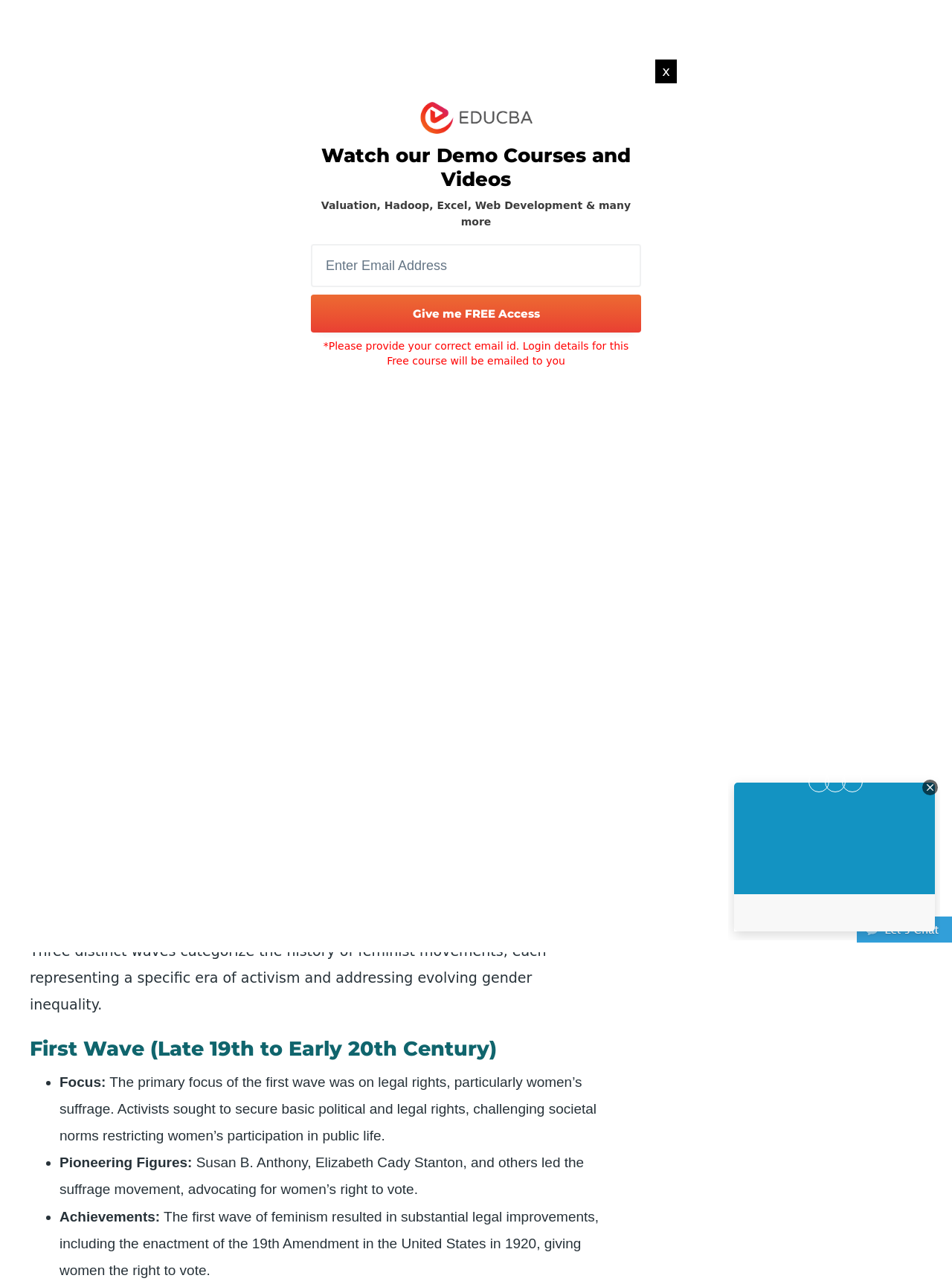Given the description of a UI element: "Explore", identify the bounding box coordinates of the matching element in the webpage screenshot.

[0.304, 0.029, 0.385, 0.064]